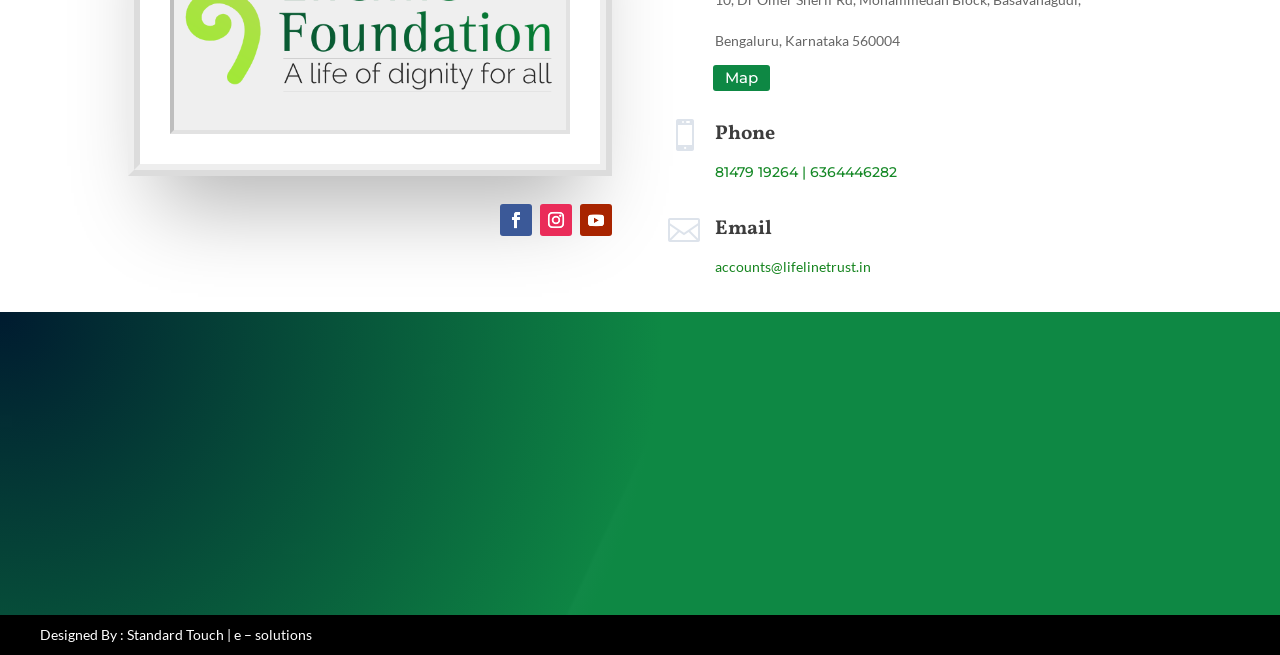Refer to the image and provide an in-depth answer to the question:
What is the phone number?

I found the phone number by looking at the link element with the text '81479 19264 | 6364446282' which is located below the 'Phone' heading.